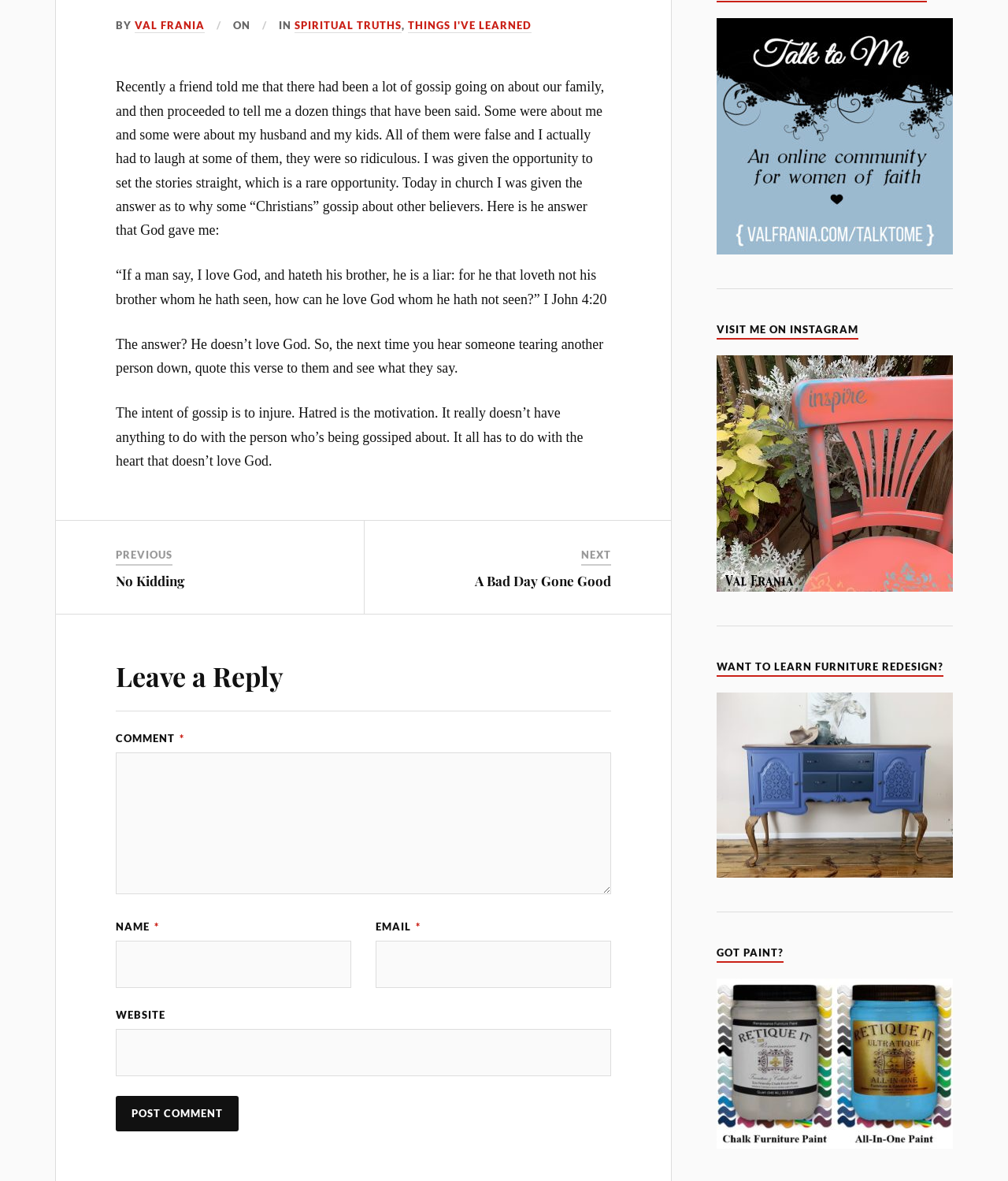Give the bounding box coordinates for this UI element: "Spiritual Truths". The coordinates should be four float numbers between 0 and 1, arranged as [left, top, right, bottom].

[0.292, 0.016, 0.398, 0.028]